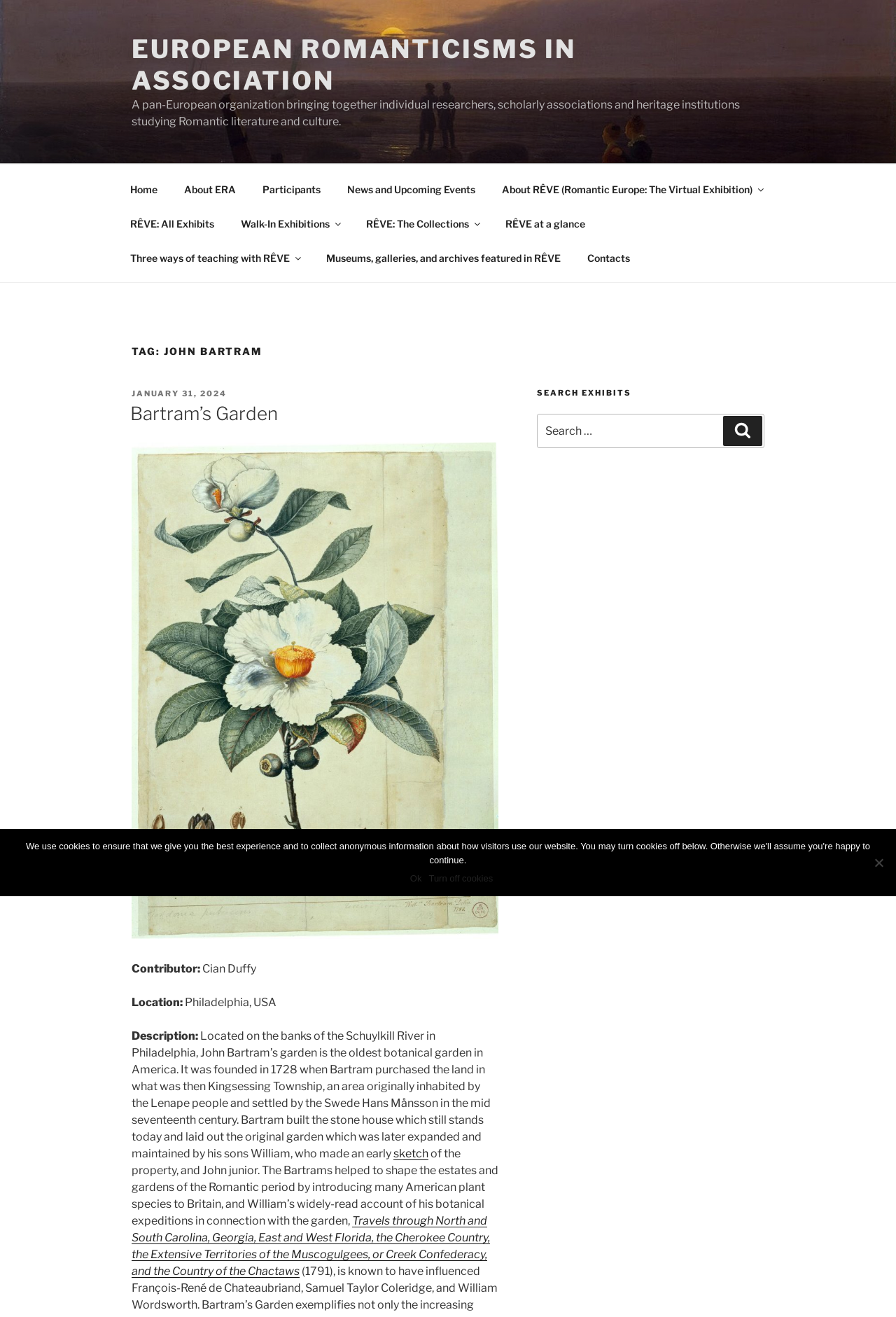Locate the bounding box coordinates of the area where you should click to accomplish the instruction: "Read about Bartram's Garden".

[0.147, 0.305, 0.556, 0.324]